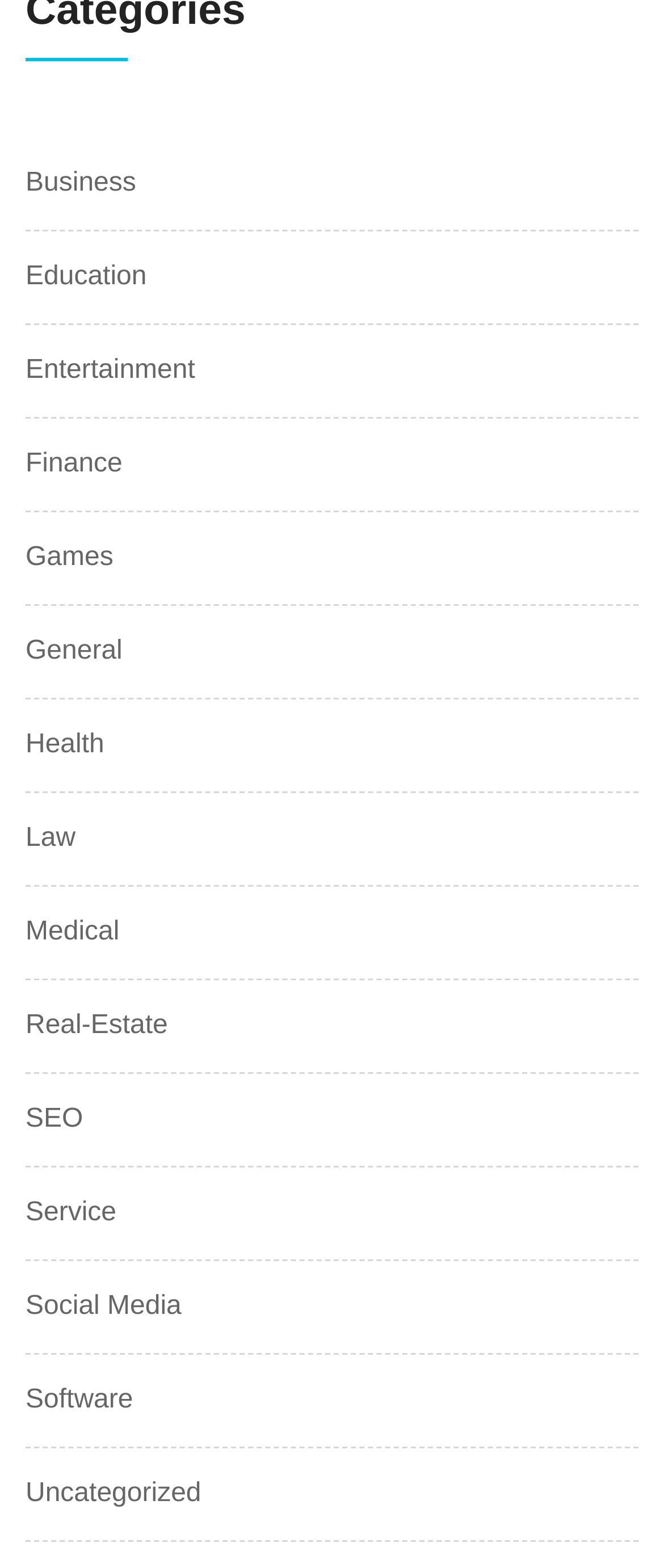From the element description Finance, predict the bounding box coordinates of the UI element. The coordinates must be specified in the format (top-left x, top-left y, bottom-right x, bottom-right y) and should be within the 0 to 1 range.

[0.038, 0.283, 0.184, 0.309]